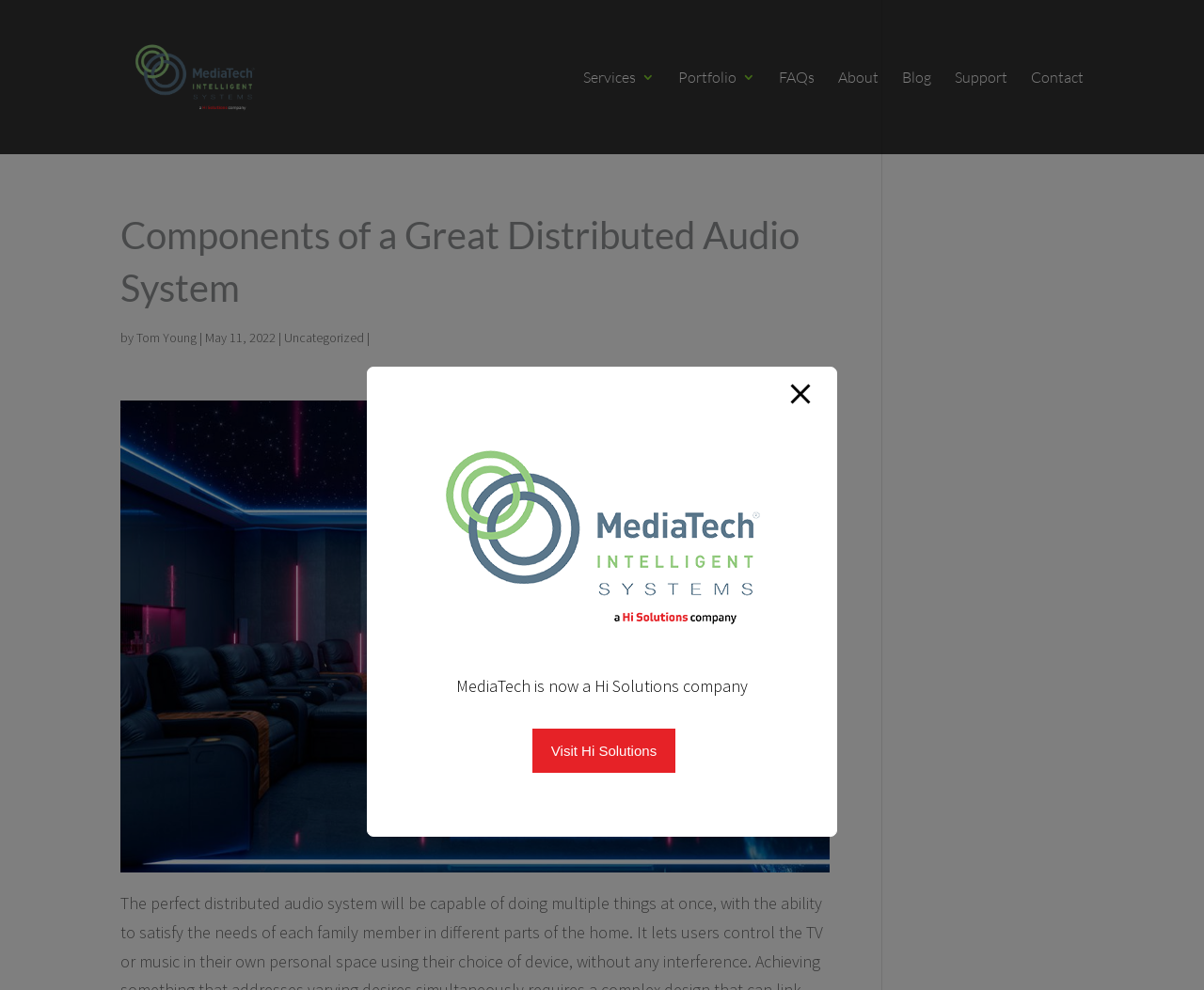What is the date of the article?
Can you offer a detailed and complete answer to this question?

The date of the article is 'May 11, 2022', which is mentioned in the text element with ID 249. This element is a child of the root element and has a bounding box that suggests it is located near the top of the webpage.